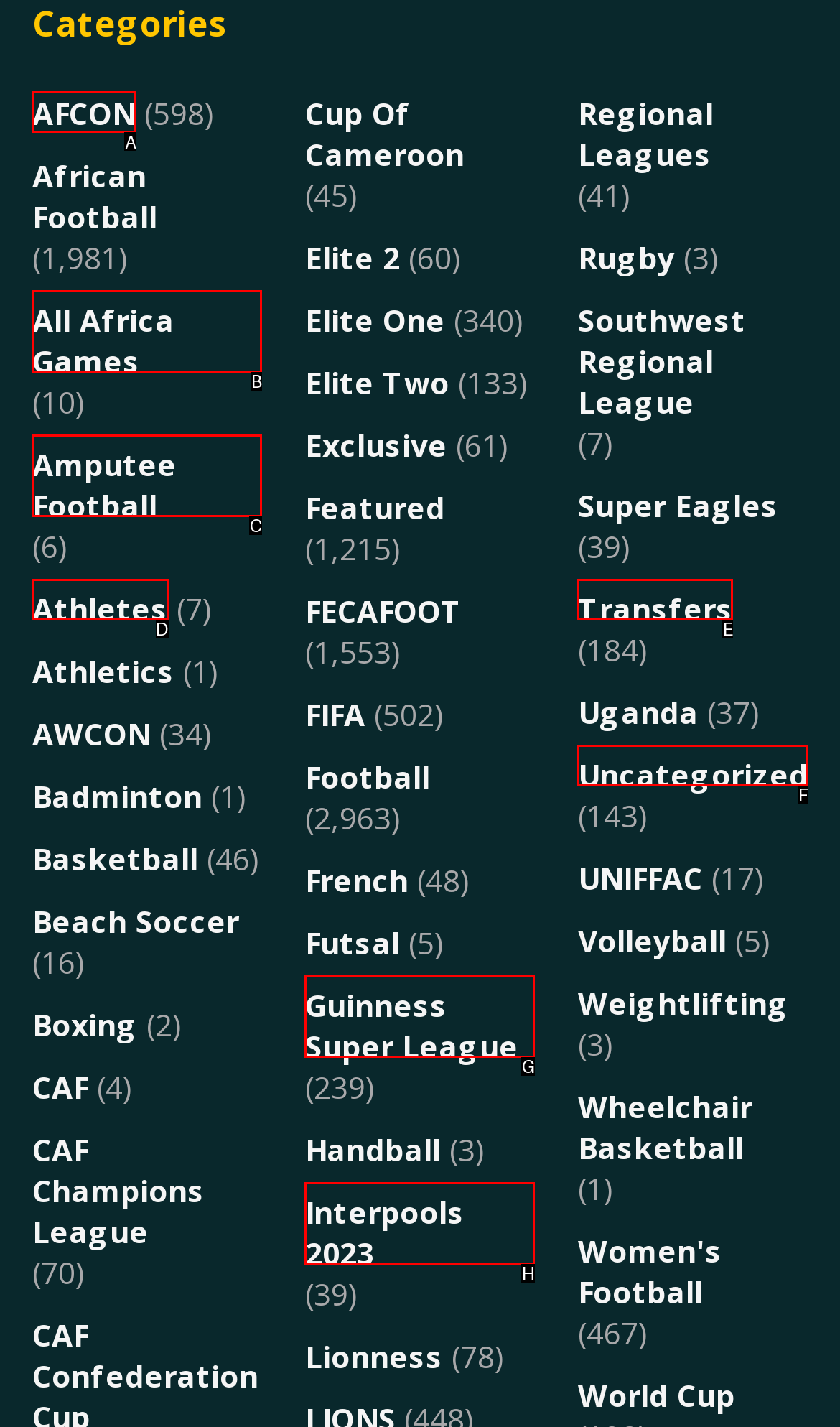Select the HTML element to finish the task: Click on AFCON Reply with the letter of the correct option.

A